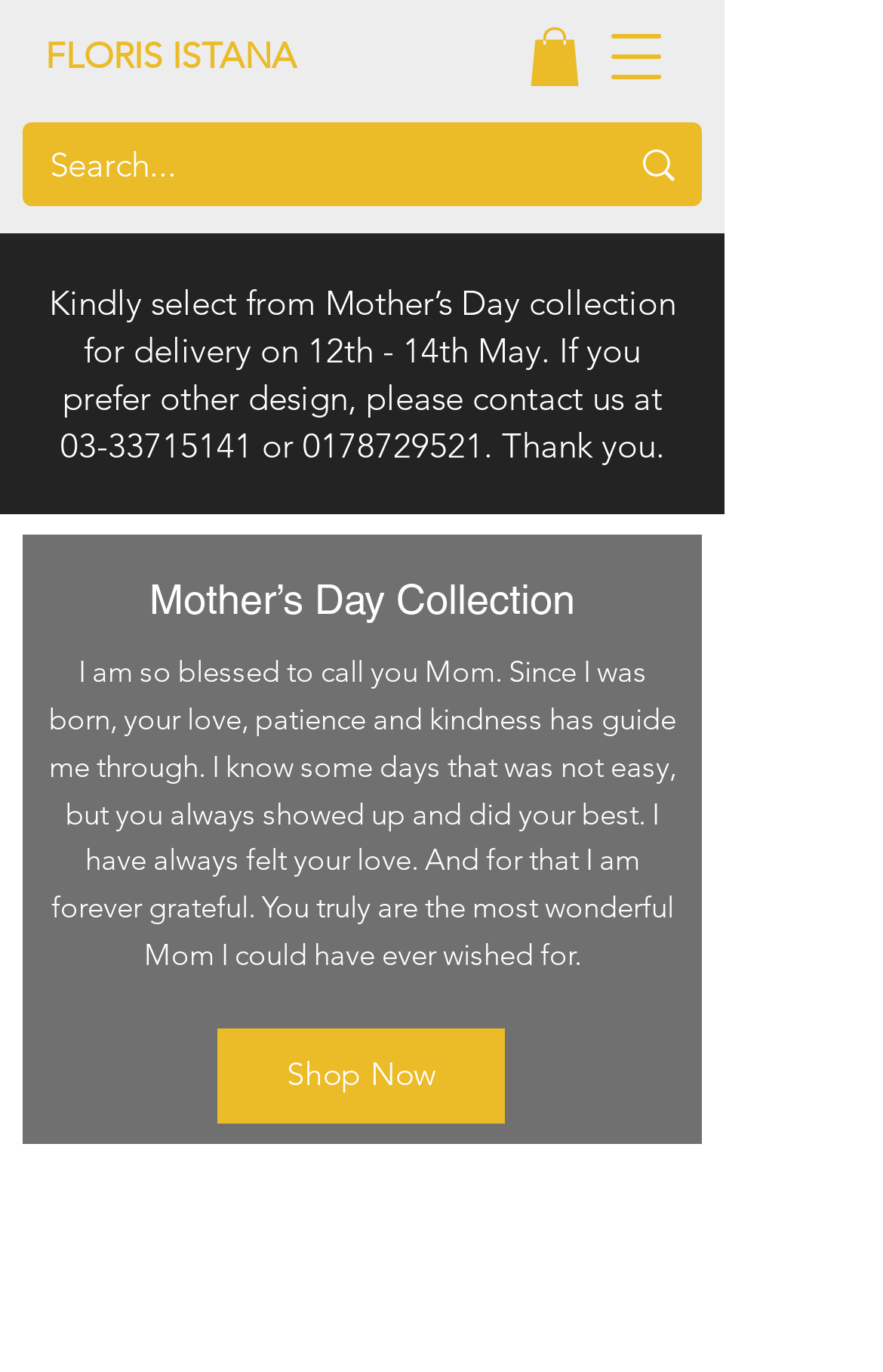Generate a comprehensive description of the contents of the webpage.

The webpage appears to be a landing page for Floris Istana, a business that sells flowers and gifts. At the top of the page, there is a navigation menu button on the right side, next to a link that reads "FLORIS ISTANA". Below this, there is a search bar with a magnifying glass icon and a placeholder text "Search...". 

On the left side of the page, there is a notification or alert box with a polite and atomic message, which seems to be a system message. 

The main content of the page is focused on Mother's Day, with a heading that reads "Mother's Day Collection". There is a paragraph of text that describes a heartfelt message to mothers, expressing gratitude for their love and guidance. 

Below this, there is a call-to-action button that reads "Shop Now", encouraging visitors to explore the Mother's Day collection. Additionally, there is a note that informs customers to select from the Mother's Day collection for delivery on 12th-14th May, and provides contact information for custom design requests.

There are several images on the page, including a logo or icon for Floris Istana at the top, and another image within the search bar. However, the content of these images is not specified.